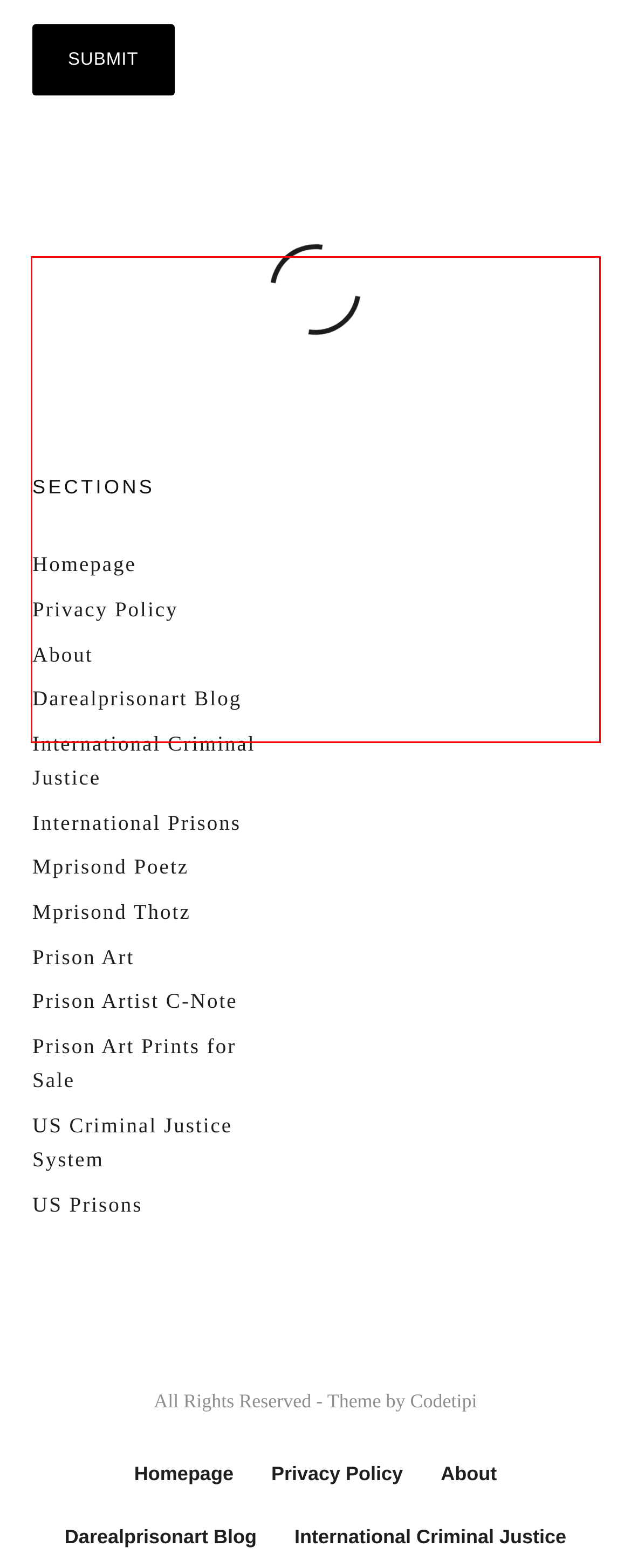Please recognize and transcribe the text located inside the red bounding box in the webpage image.

People connected to MPWW have published memoirs, poetry and essays. Zeke Caligiuri published This Is Where I Am, and Christopher Fausto Cabrera, with Alec Soth, recently published The Parameters of Our Cage. MPWW participants have had work accepted by The Nation and by Poetry Magazine, among other journals, and are constantly submitting to contests and competitions. Each year our students win PEN prizes and justice awards. In addition, we publish an annual journal that features work from students who participate in our classes. Writers’ collectives rotate responsibility for editing and arranging each year’s publication.